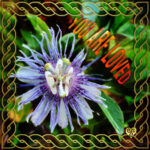Give a concise answer using only one word or phrase for this question:
What is the purpose of the bold, orange text?

Conveying a message of hope